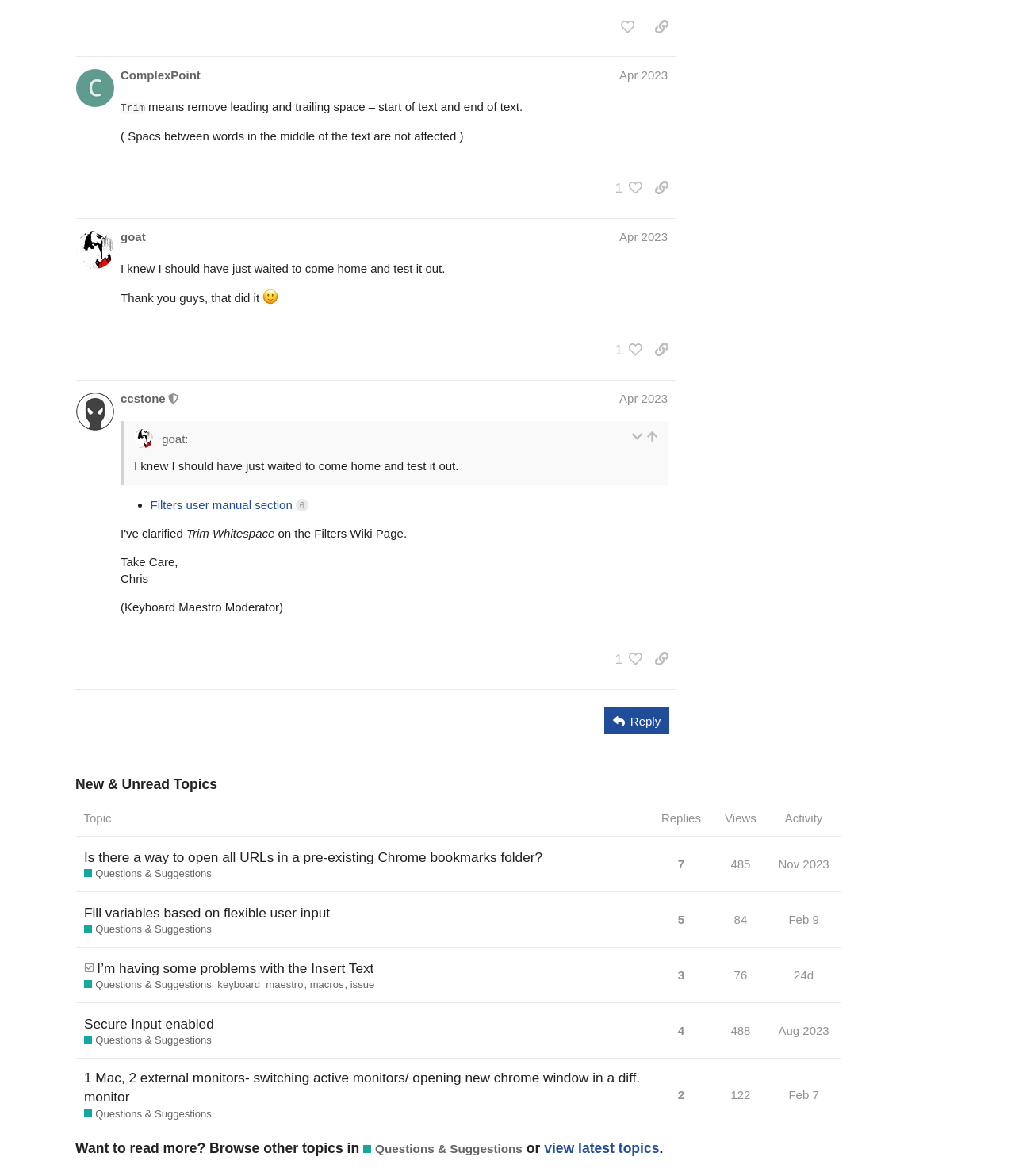Please find the bounding box for the following UI element description. Provide the coordinates in (top-left x, top-left y, bottom-right x, bottom-right y) format, with values between 0 and 1: 5

[0.664, 0.767, 0.678, 0.797]